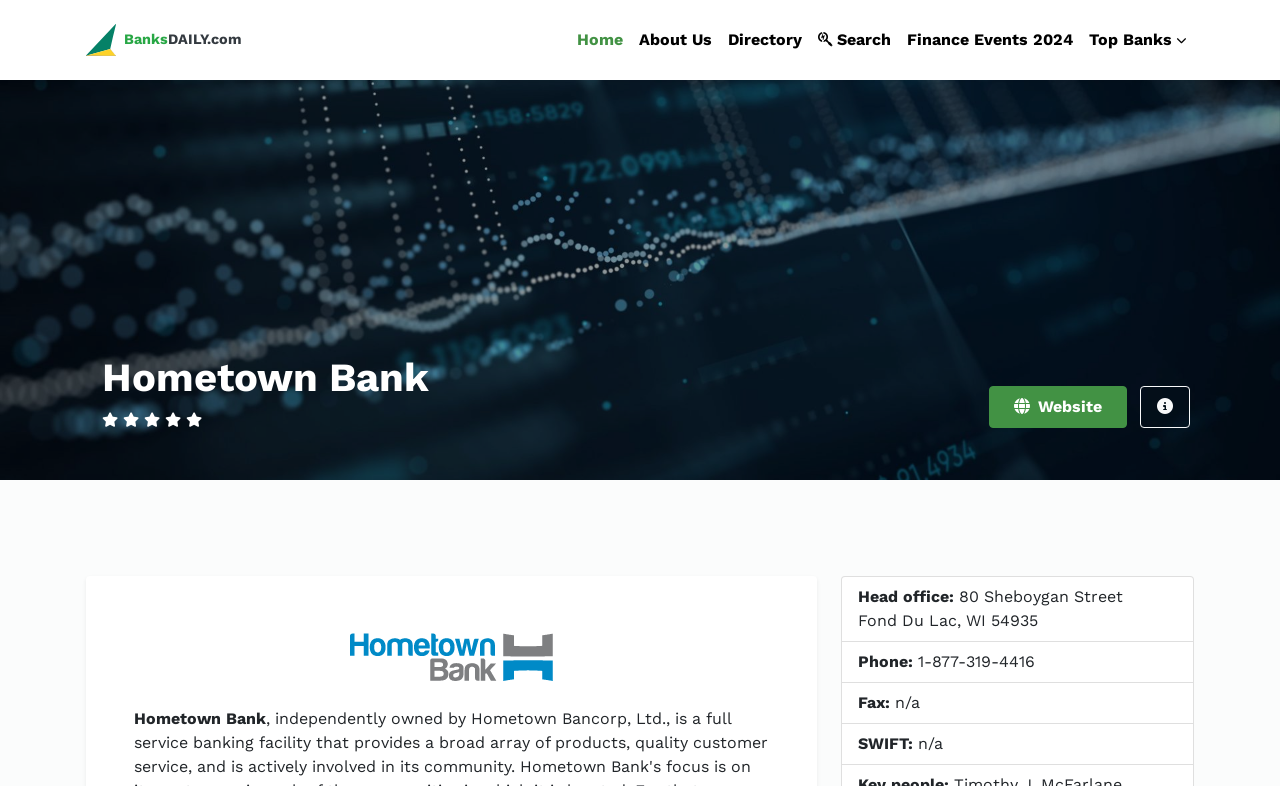Please identify the bounding box coordinates of the element's region that should be clicked to execute the following instruction: "report an issue". The bounding box coordinates must be four float numbers between 0 and 1, i.e., [left, top, right, bottom].

[0.891, 0.491, 0.93, 0.544]